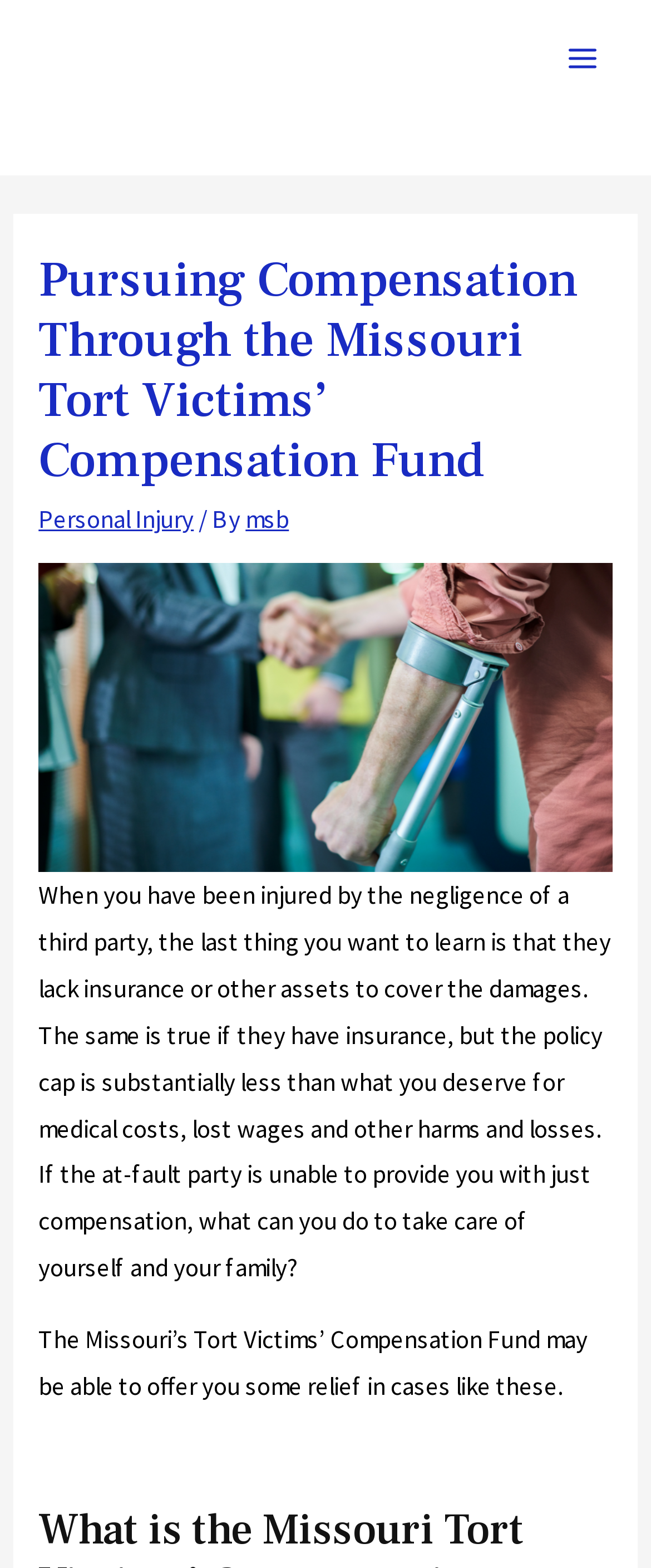What is the tone of the webpage?
Provide an in-depth and detailed answer to the question.

I found the answer by reading the text on the webpage, which is written in a sympathetic and informative tone, suggesting that the webpage is intended to be helpful to readers who have been injured by the negligence of a third party.